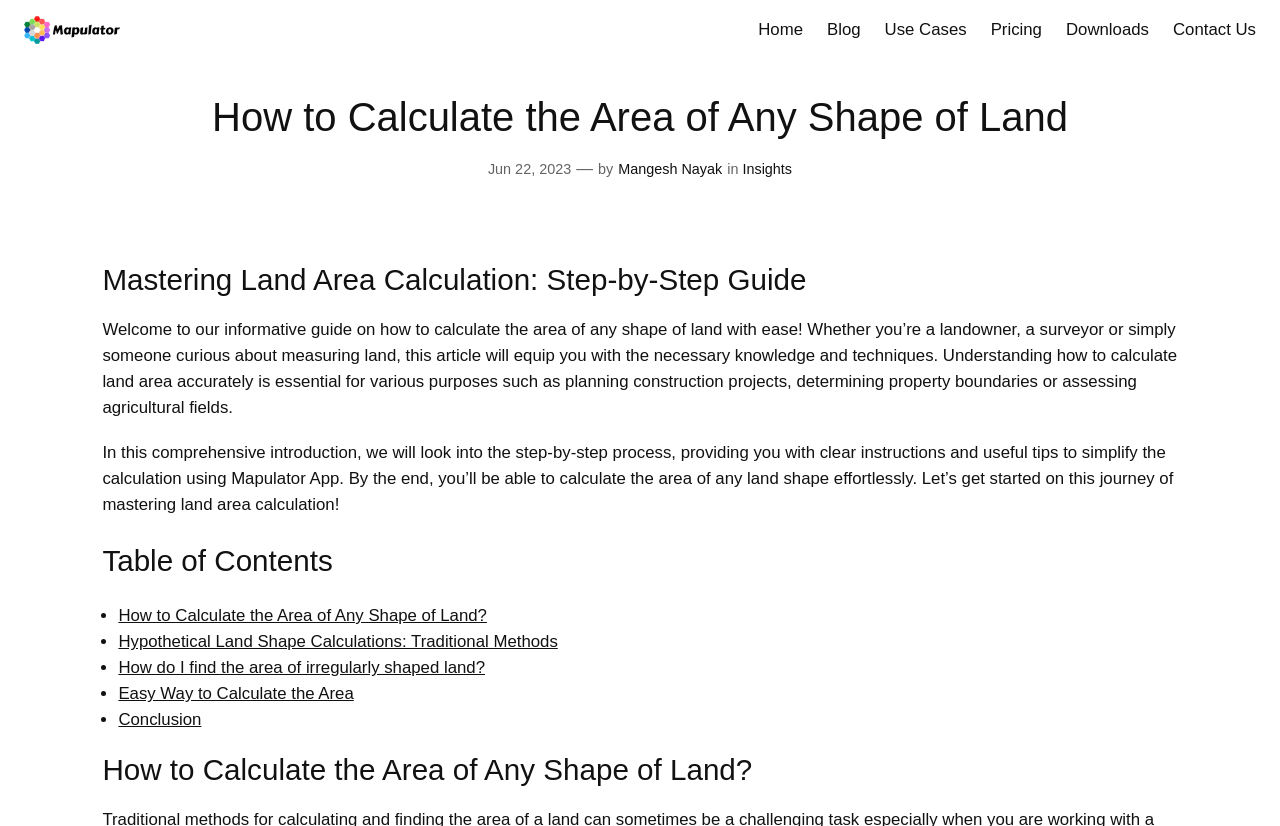Using the information shown in the image, answer the question with as much detail as possible: Who is the author of the article?

The webpage mentions the name 'Mangesh Nayak' as the author of the article, which is indicated by the link element with the text 'by' preceding it.